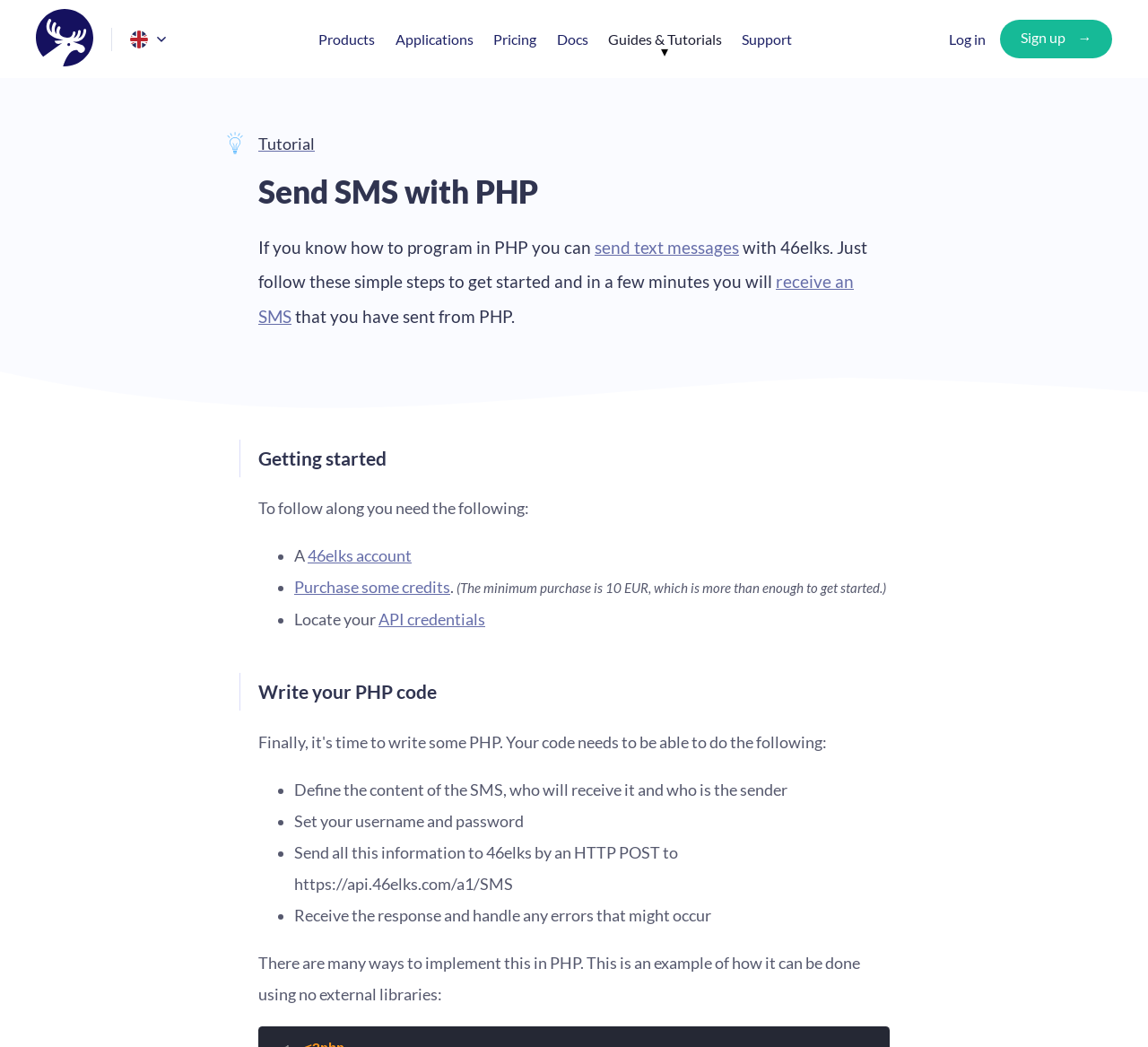Respond with a single word or phrase to the following question:
What is required to follow along with the tutorial?

46elks account, credits, API credentials